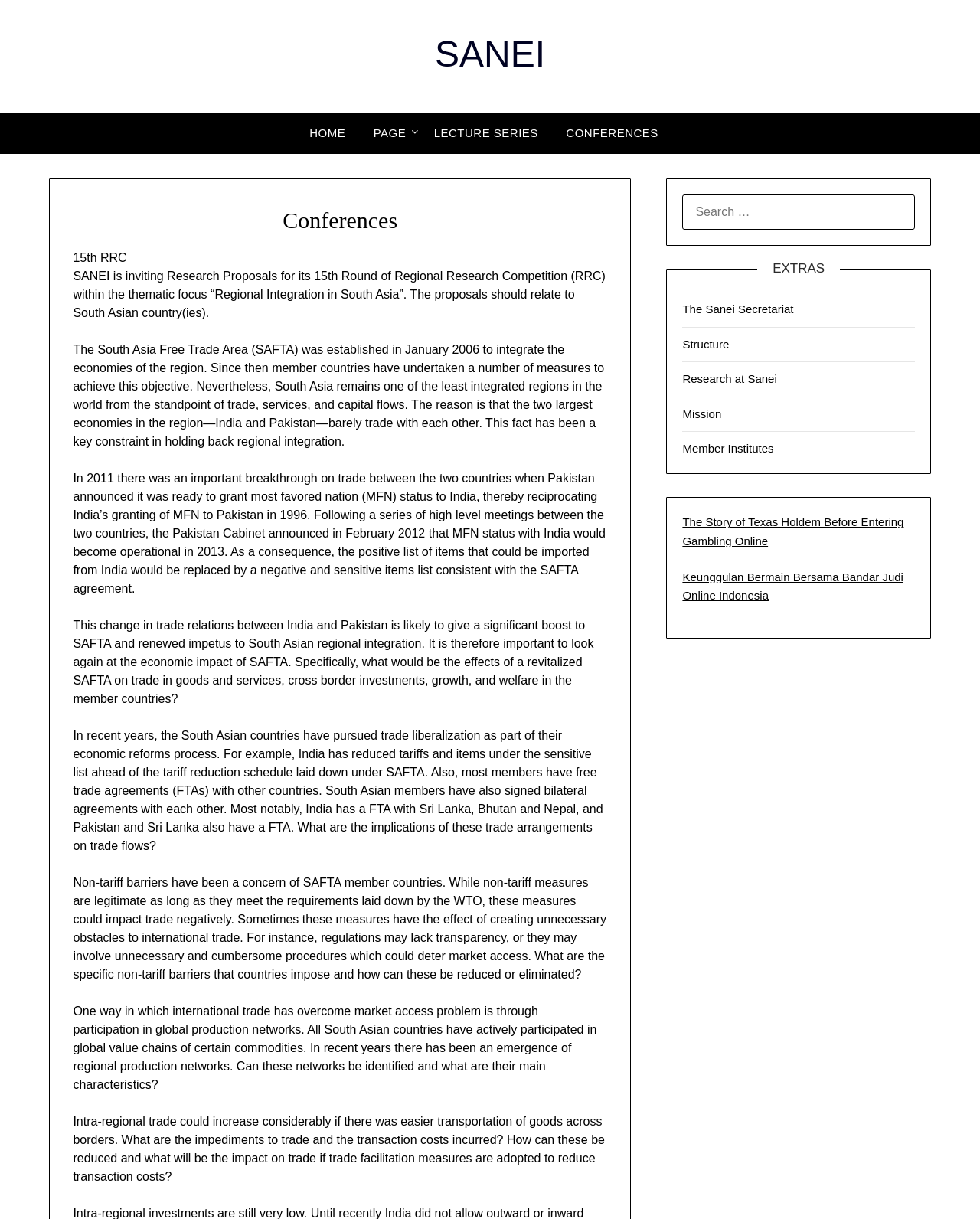What is the name of the organization hosting the research competition?
Look at the image and construct a detailed response to the question.

The name of the organization hosting the research competition can be inferred from the link 'SANEI' at the top of the webpage, which is likely the name of the organization.